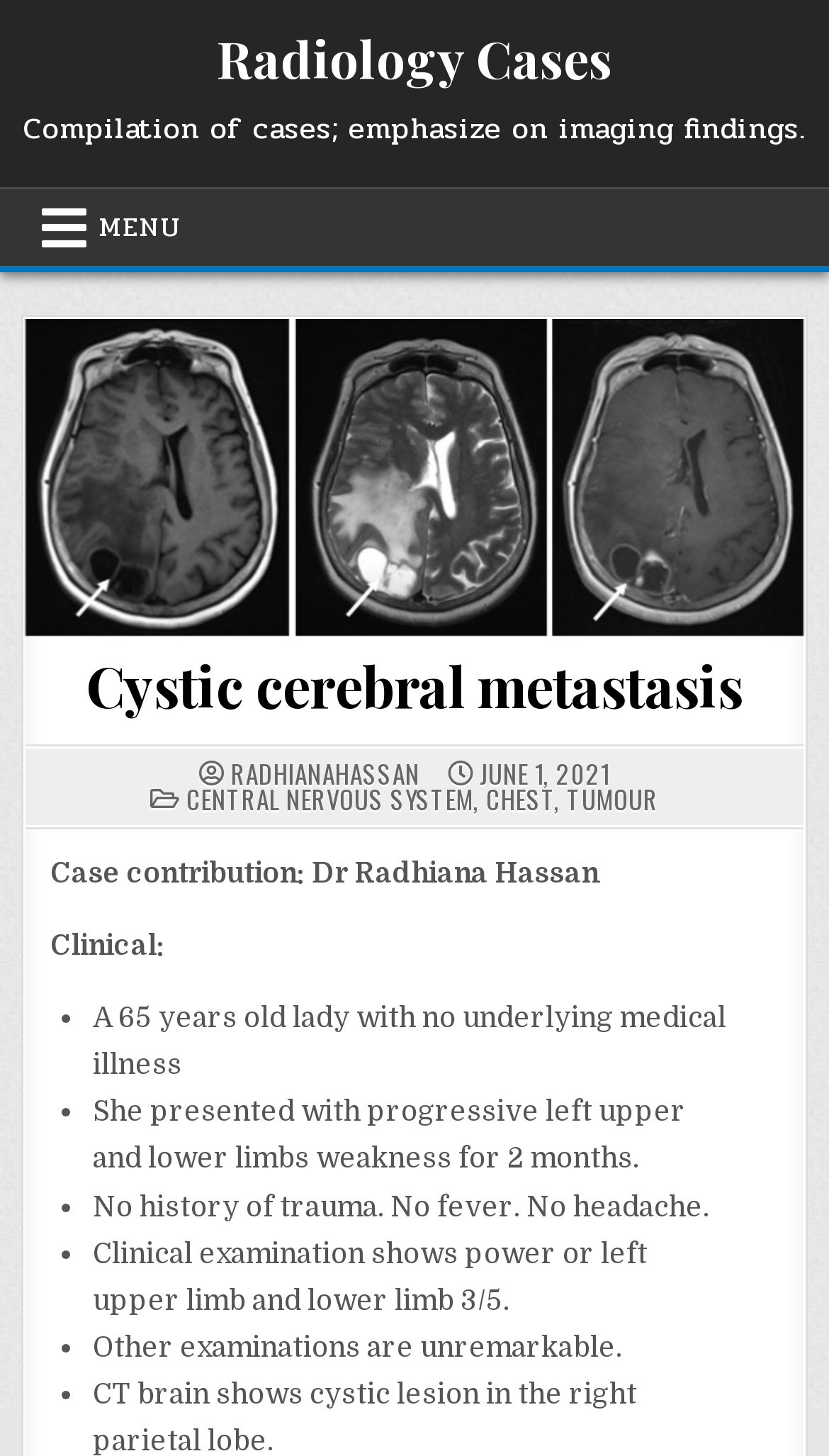What is the primary menu button icon?
Relying on the image, give a concise answer in one word or a brief phrase.

